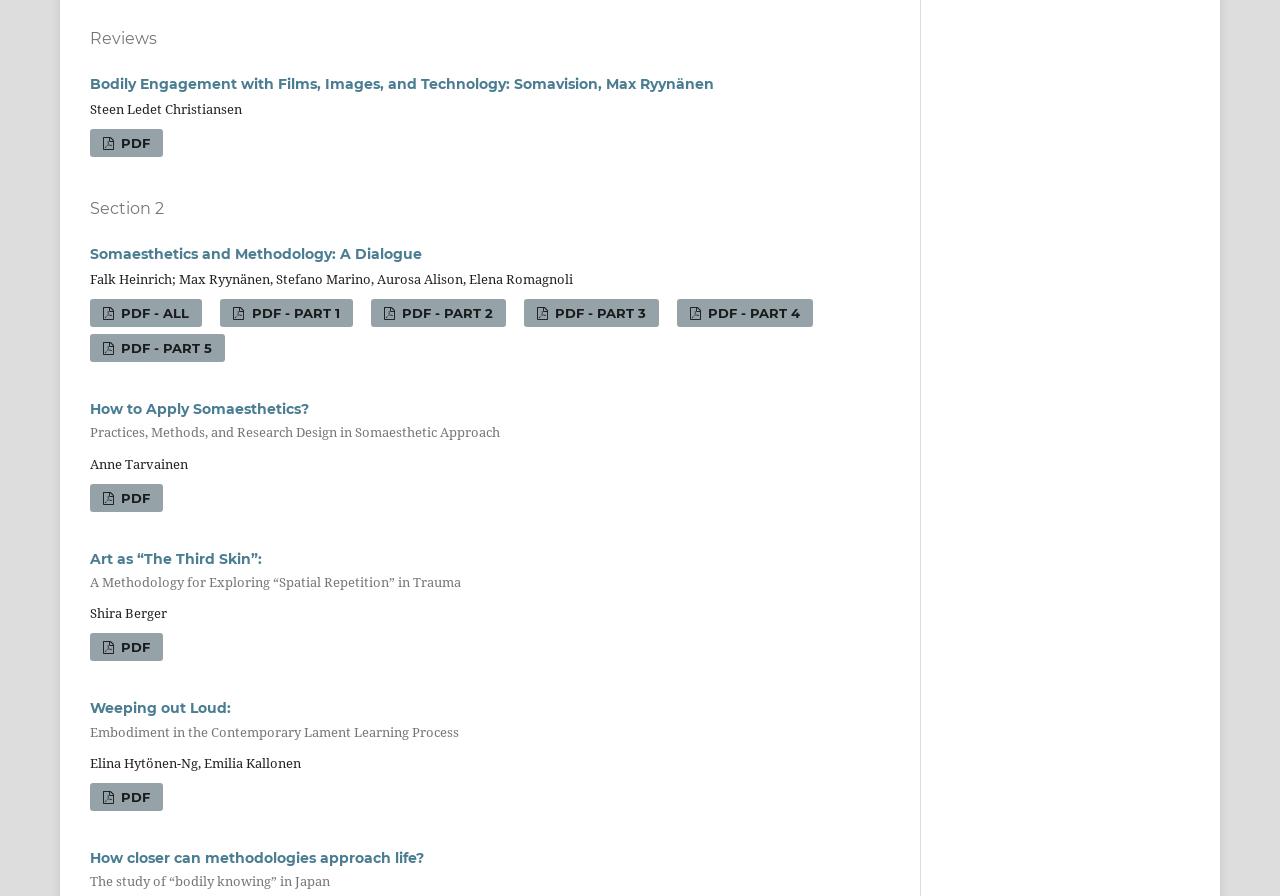What is the title of the first section?
Please ensure your answer to the question is detailed and covers all necessary aspects.

The first section is titled 'Reviews' as indicated by the heading element with the text 'Reviews' at the top of the webpage.